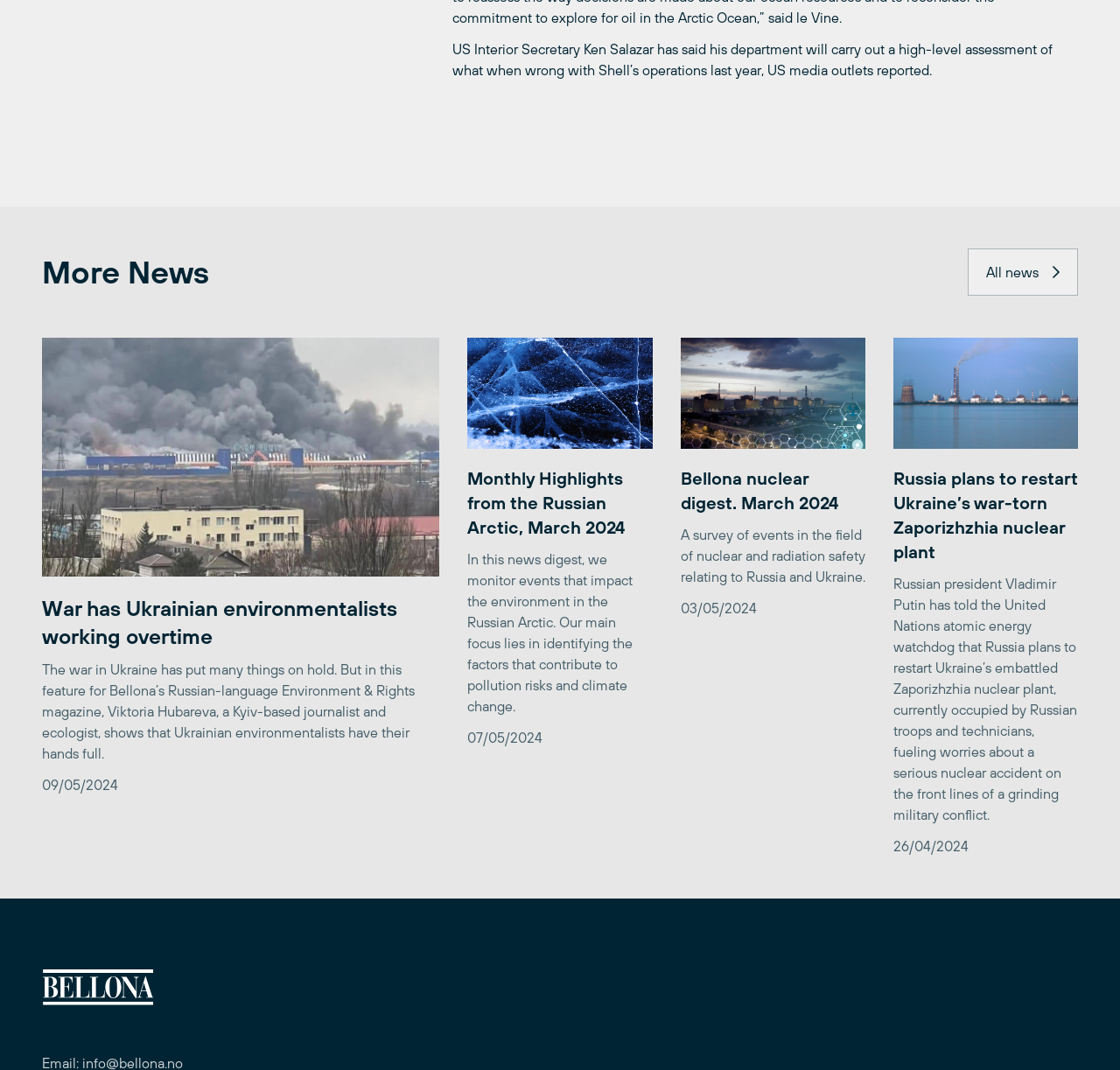Identify the bounding box of the UI component described as: "All news".

[0.864, 0.232, 0.962, 0.276]